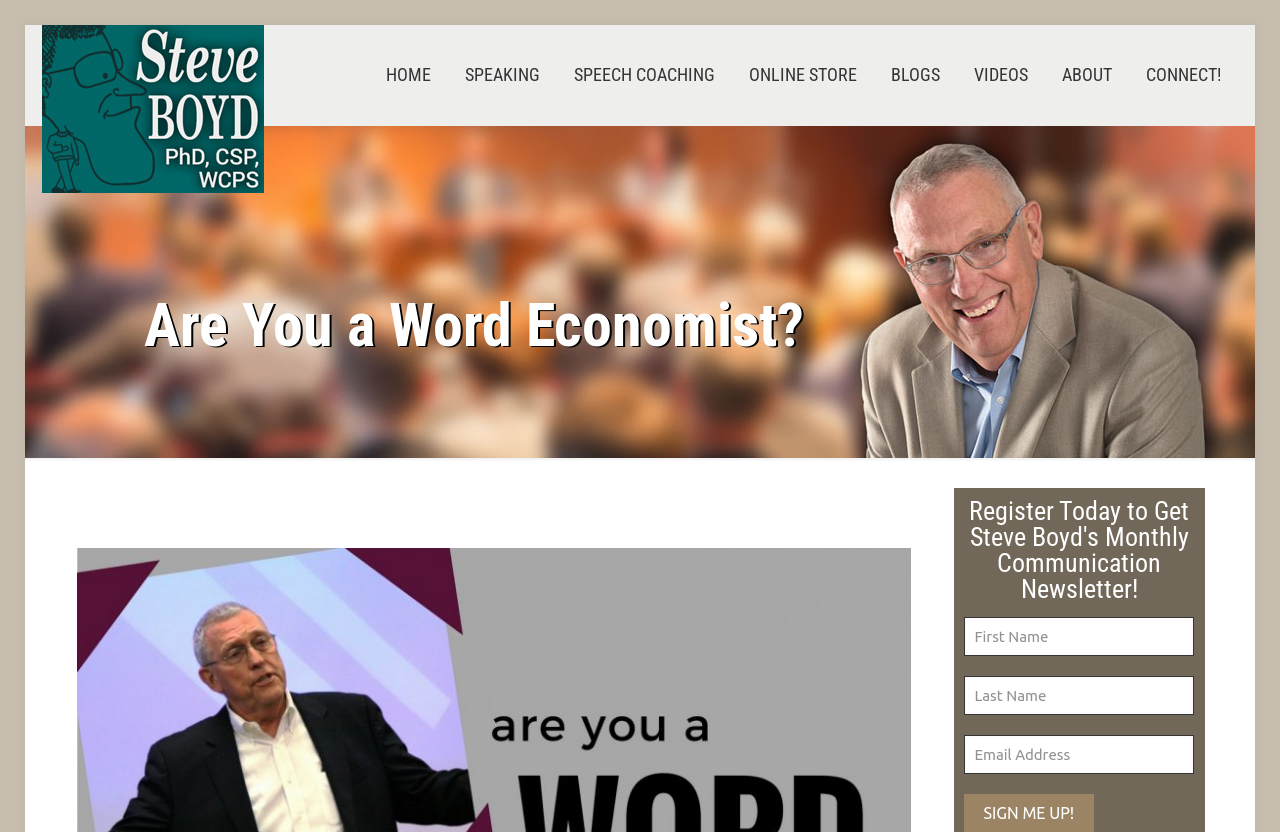Please identify the bounding box coordinates of the element's region that needs to be clicked to fulfill the following instruction: "Read the latest BLOGS". The bounding box coordinates should consist of four float numbers between 0 and 1, i.e., [left, top, right, bottom].

[0.684, 0.06, 0.746, 0.12]